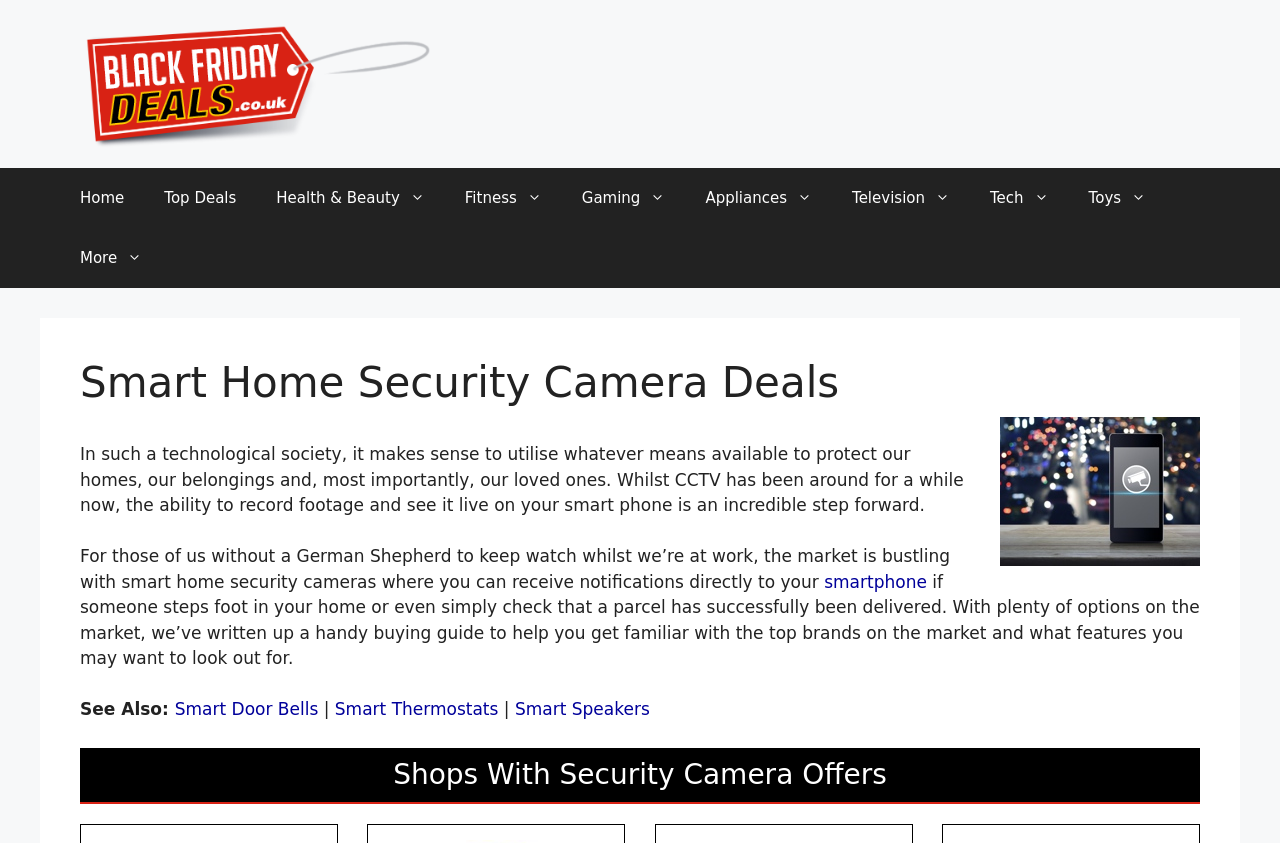Create a full and detailed caption for the entire webpage.

The webpage is about Black Friday deals on smart home security cameras. At the top, there is a banner with the site's name, "BlackFridayDeals.co.uk", accompanied by a logo image. Below the banner, a navigation menu with links to various categories, including "Home", "Top Deals", "Health & Beauty", and more, spans across the top of the page.

The main content area begins with a heading, "Smart Home Security Camera Deals", followed by an image of a CCTV smart phone. Below the image, there are three paragraphs of text discussing the importance of home security and the benefits of smart home security cameras. The text also mentions a buying guide to help users navigate the market.

To the right of the text, there is a section with links to related topics, including "Smart Door Bells", "Smart Thermostats", and "Smart Speakers", separated by vertical bars. Further down, there is another heading, "Shops With Security Camera Offers", which likely leads to a list of retailers offering deals on security cameras.